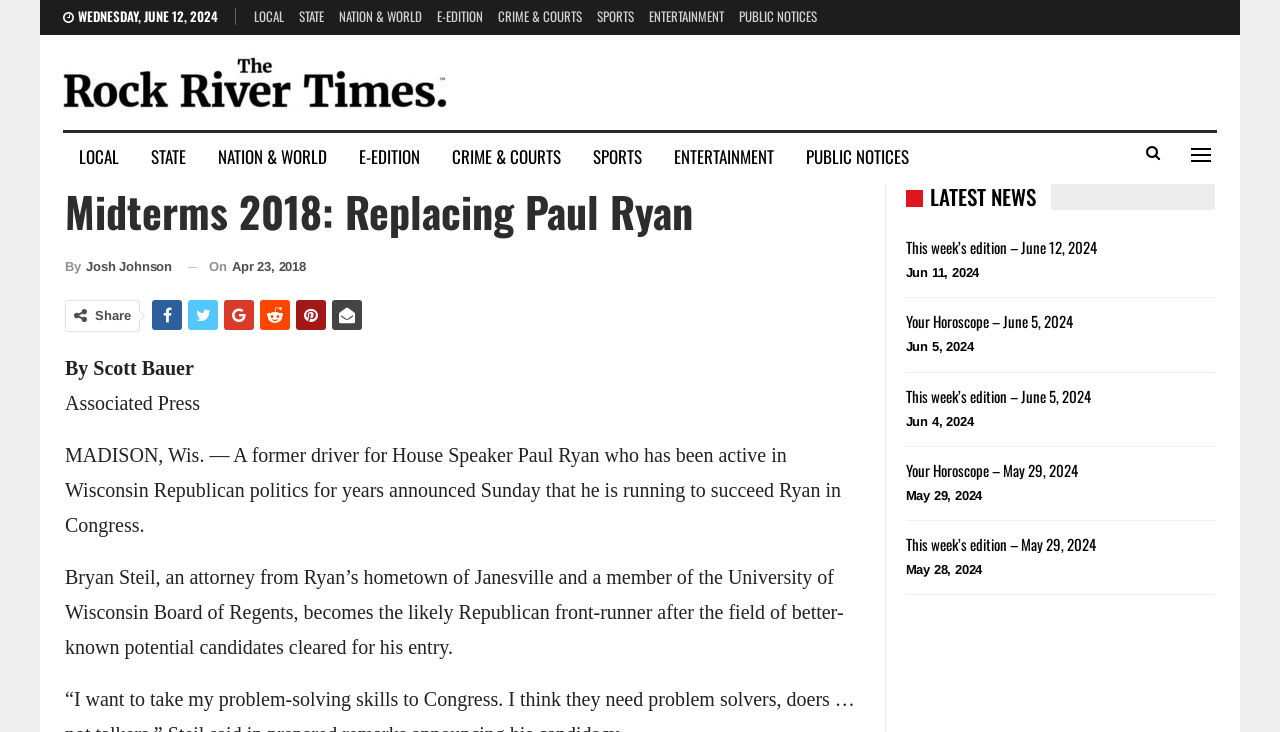Identify the bounding box coordinates of the region that needs to be clicked to carry out this instruction: "Click on Share". Provide these coordinates as four float numbers ranging from 0 to 1, i.e., [left, top, right, bottom].

[0.074, 0.421, 0.102, 0.441]